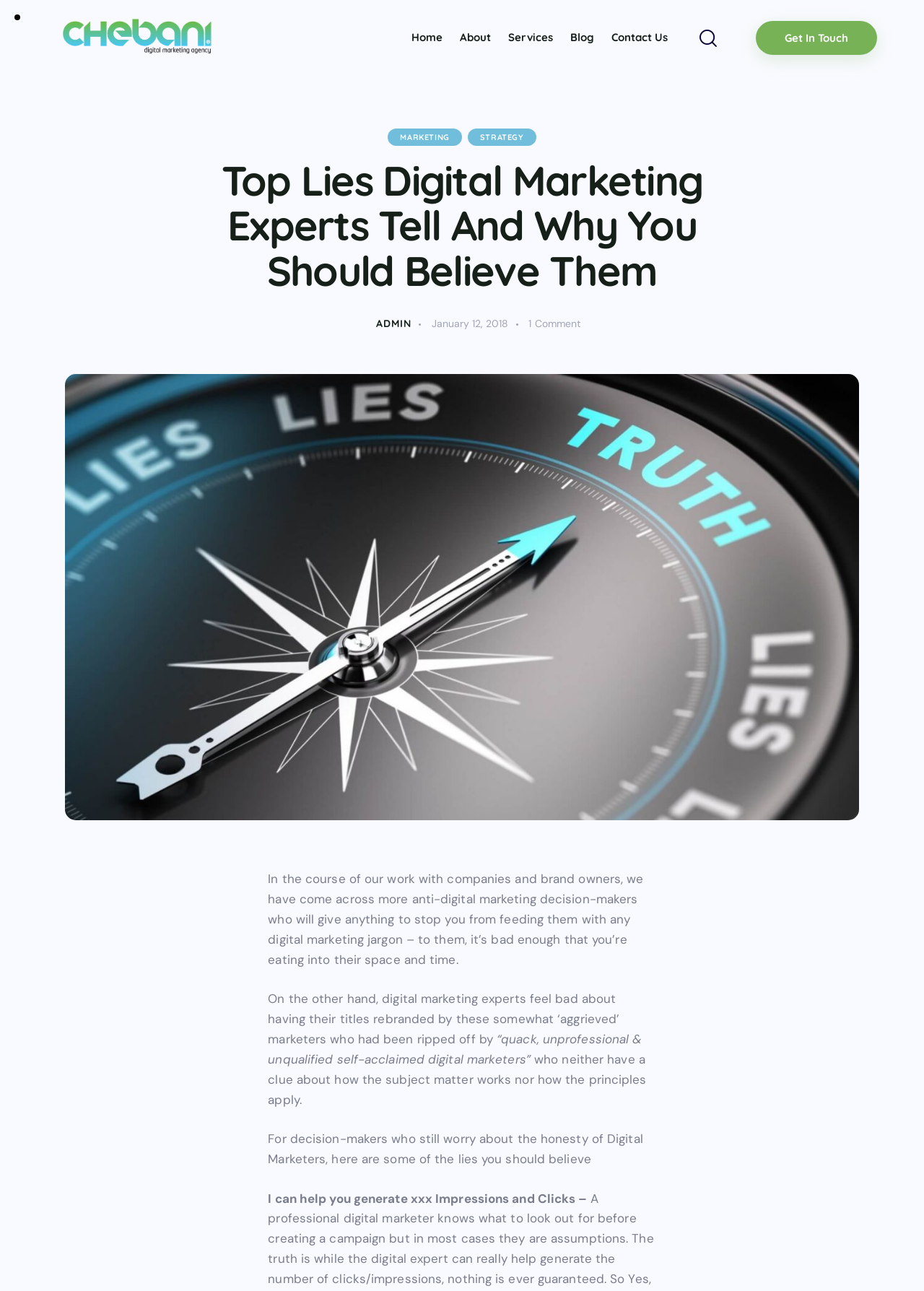Determine the coordinates of the bounding box for the clickable area needed to execute this instruction: "View the 'About' page".

[0.488, 0.016, 0.54, 0.043]